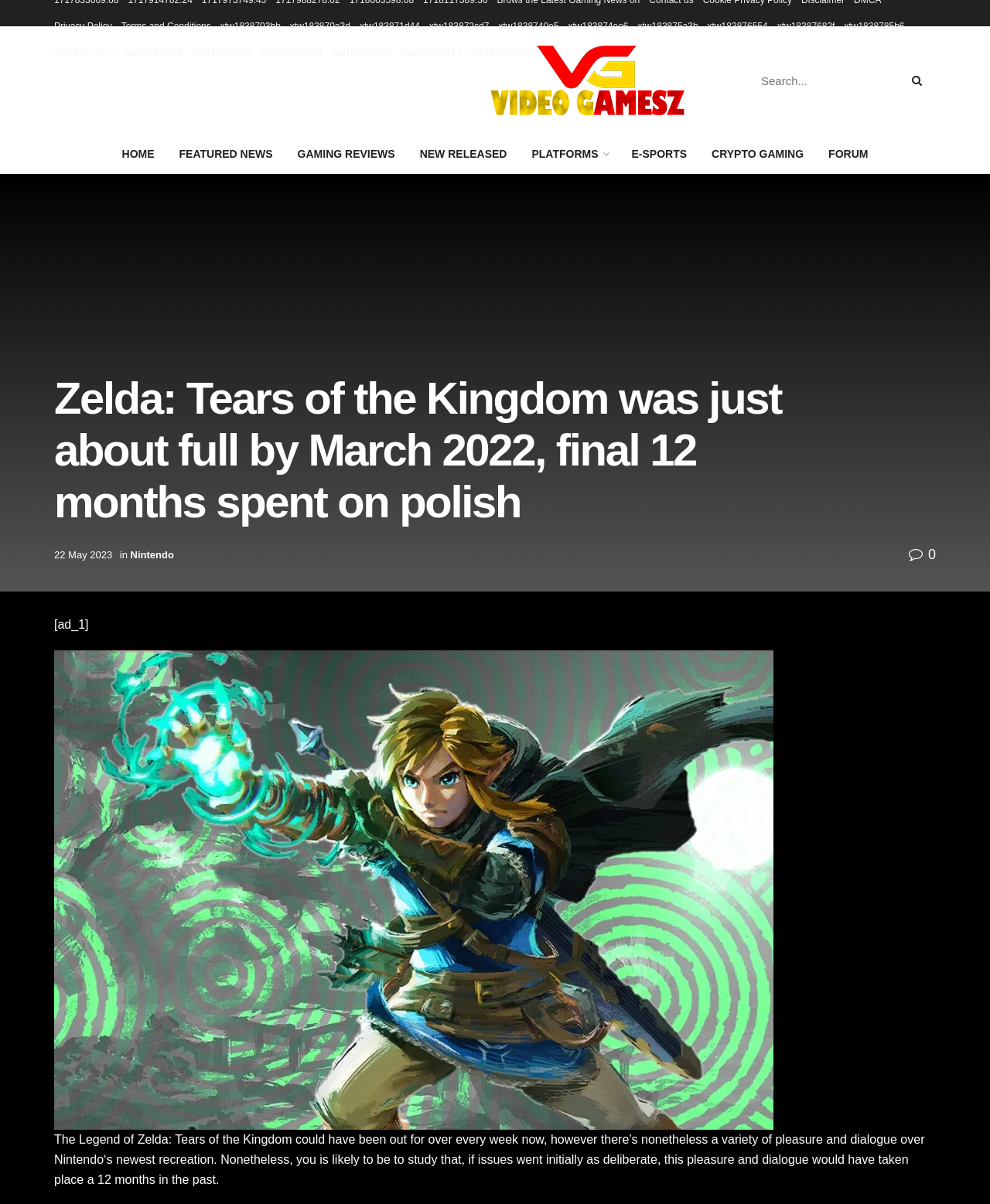Please specify the bounding box coordinates of the element that should be clicked to execute the given instruction: 'Go to the HOME page'. Ensure the coordinates are four float numbers between 0 and 1, expressed as [left, top, right, bottom].

[0.111, 0.112, 0.168, 0.144]